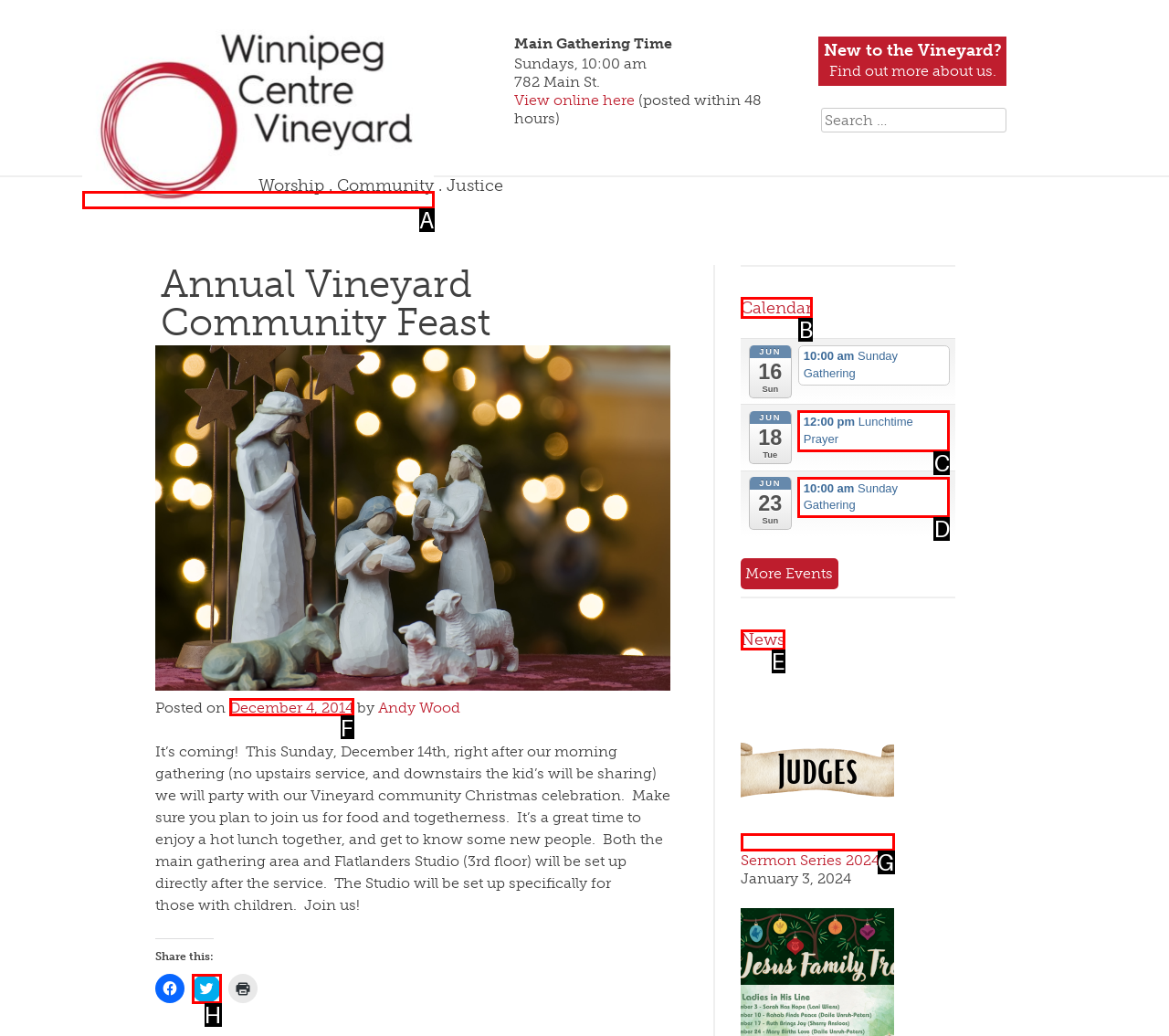Provide the letter of the HTML element that you need to click on to perform the task: View Calendar.
Answer with the letter corresponding to the correct option.

B